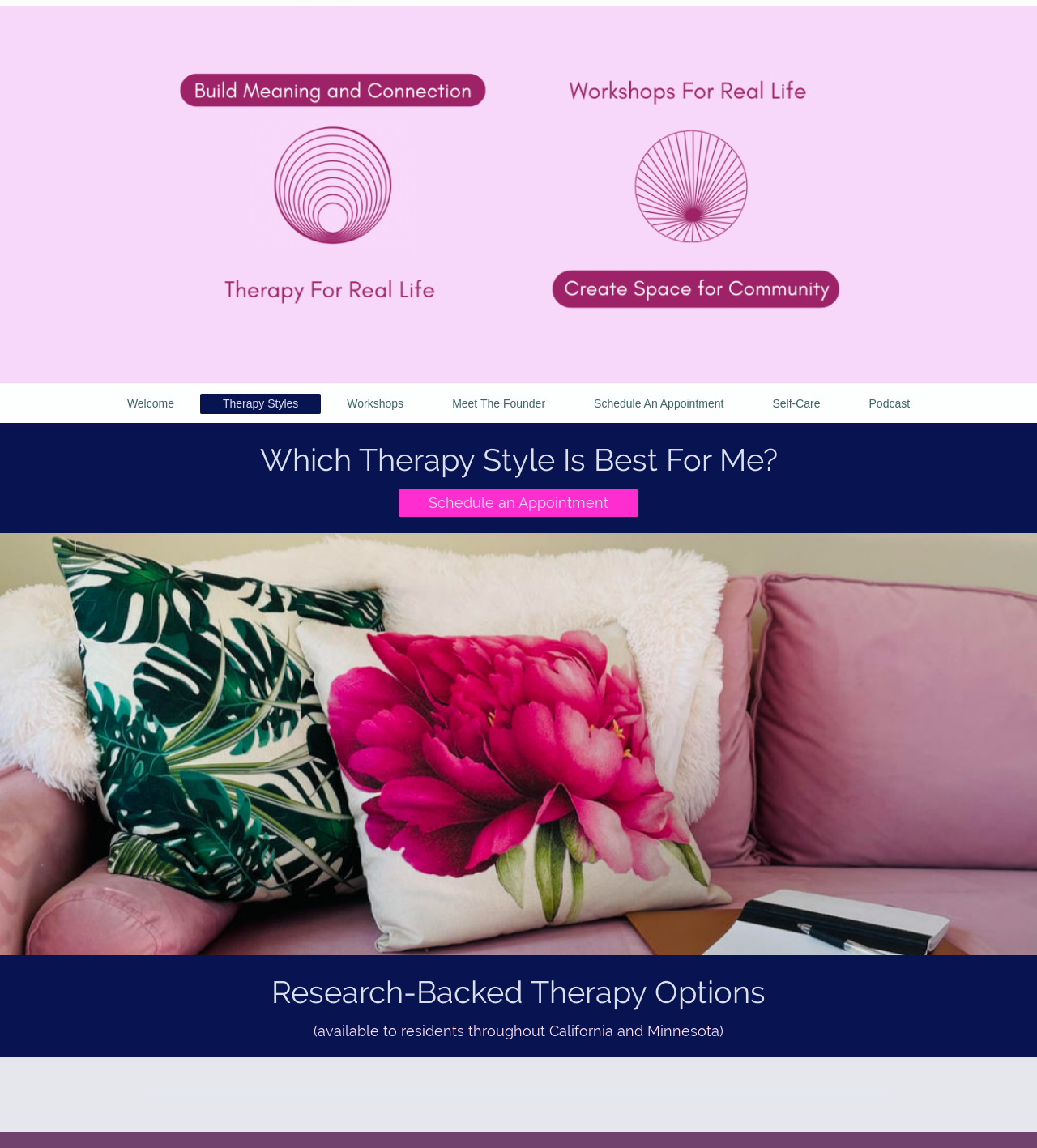Could you please study the image and provide a detailed answer to the question:
Where are the therapy services available?

I found a static text element on the webpage that mentions 'available to residents throughout California and Minnesota', which suggests that the therapy services are available in these two states.